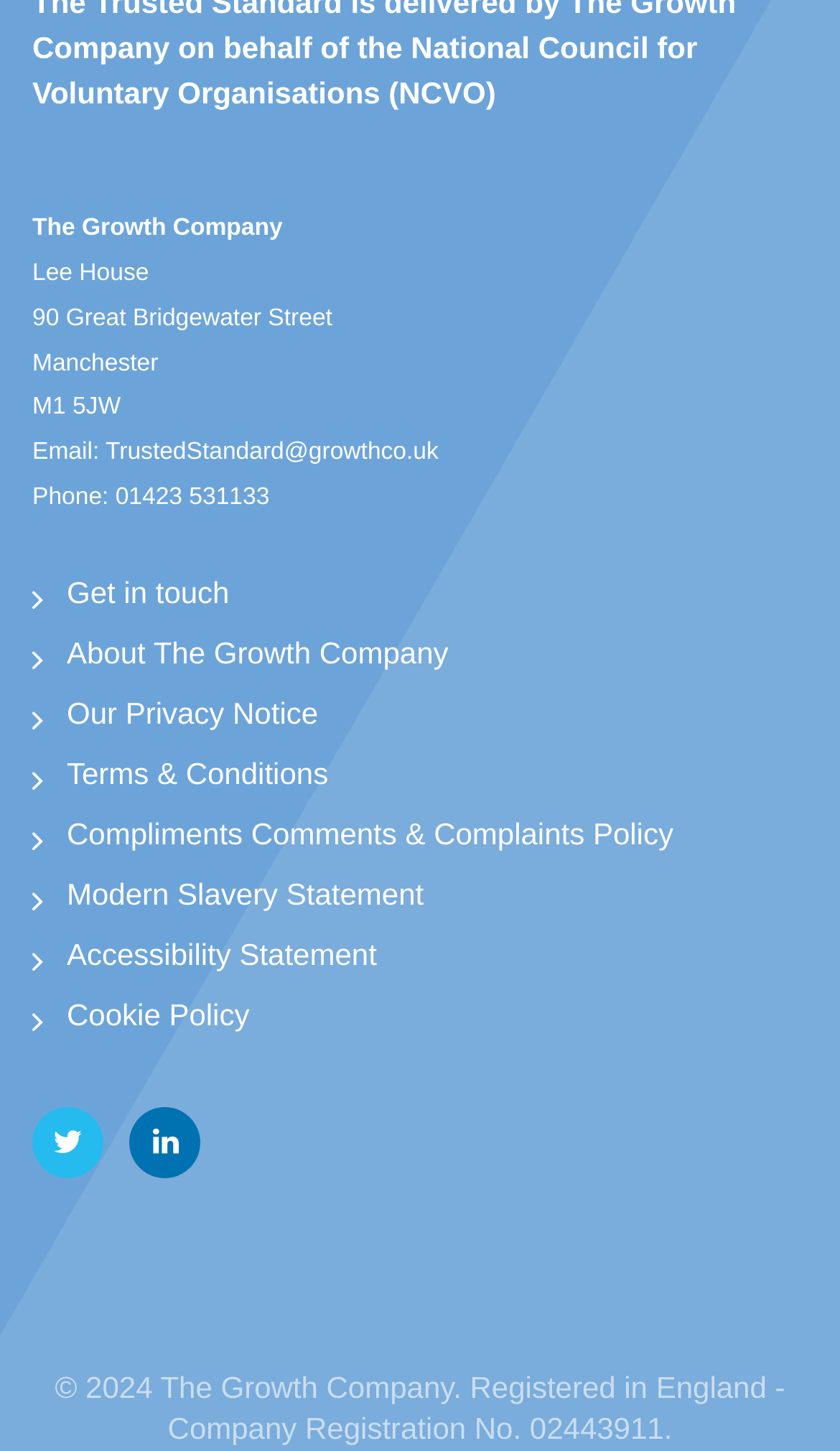Please provide the bounding box coordinates for the element that needs to be clicked to perform the instruction: "Click the 'Get in touch' link". The coordinates must consist of four float numbers between 0 and 1, formatted as [left, top, right, bottom].

[0.079, 0.396, 0.273, 0.42]